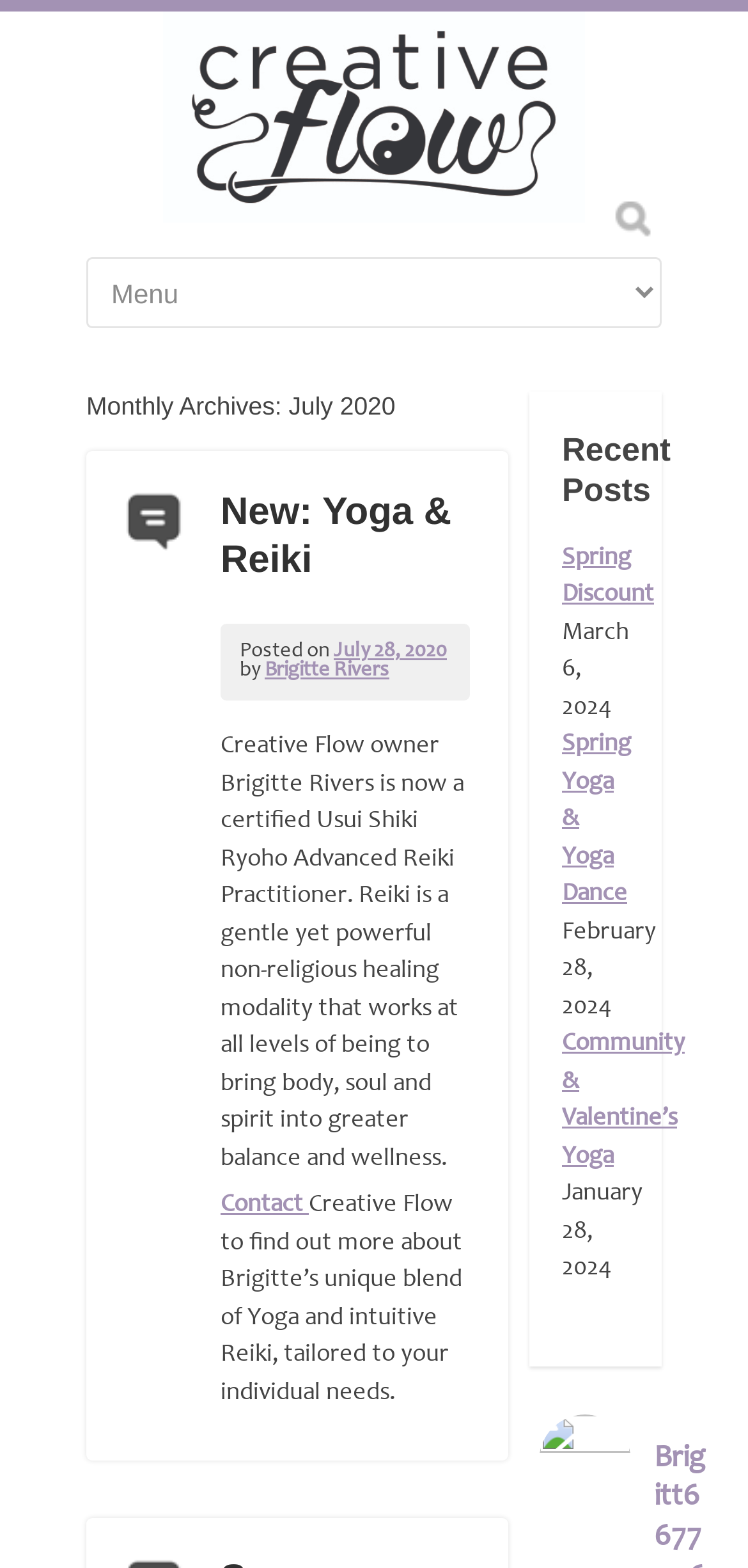What is the topic of the post 'New: Yoga & Reiki'?
Refer to the image and provide a concise answer in one word or phrase.

Yoga and Reiki